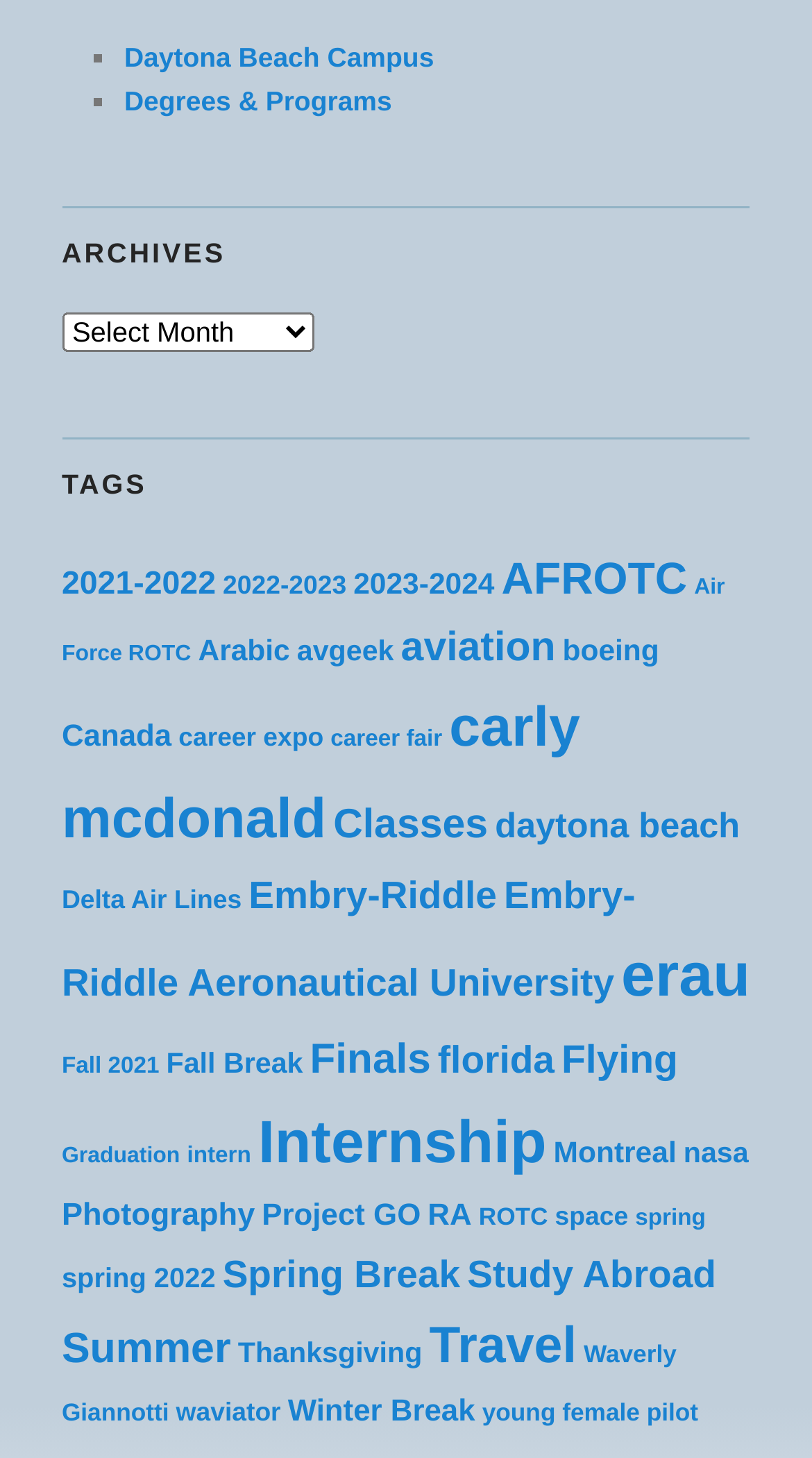Please find the bounding box coordinates of the element's region to be clicked to carry out this instruction: "Click the email link".

None